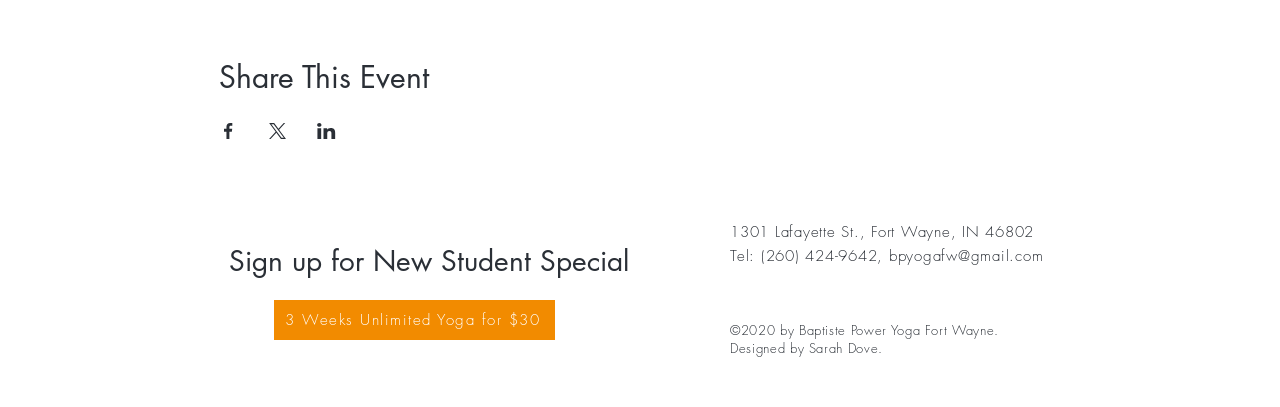Can you find the bounding box coordinates for the UI element given this description: "bpyogafw@gmail.com"? Provide the coordinates as four float numbers between 0 and 1: [left, top, right, bottom].

[0.694, 0.605, 0.815, 0.655]